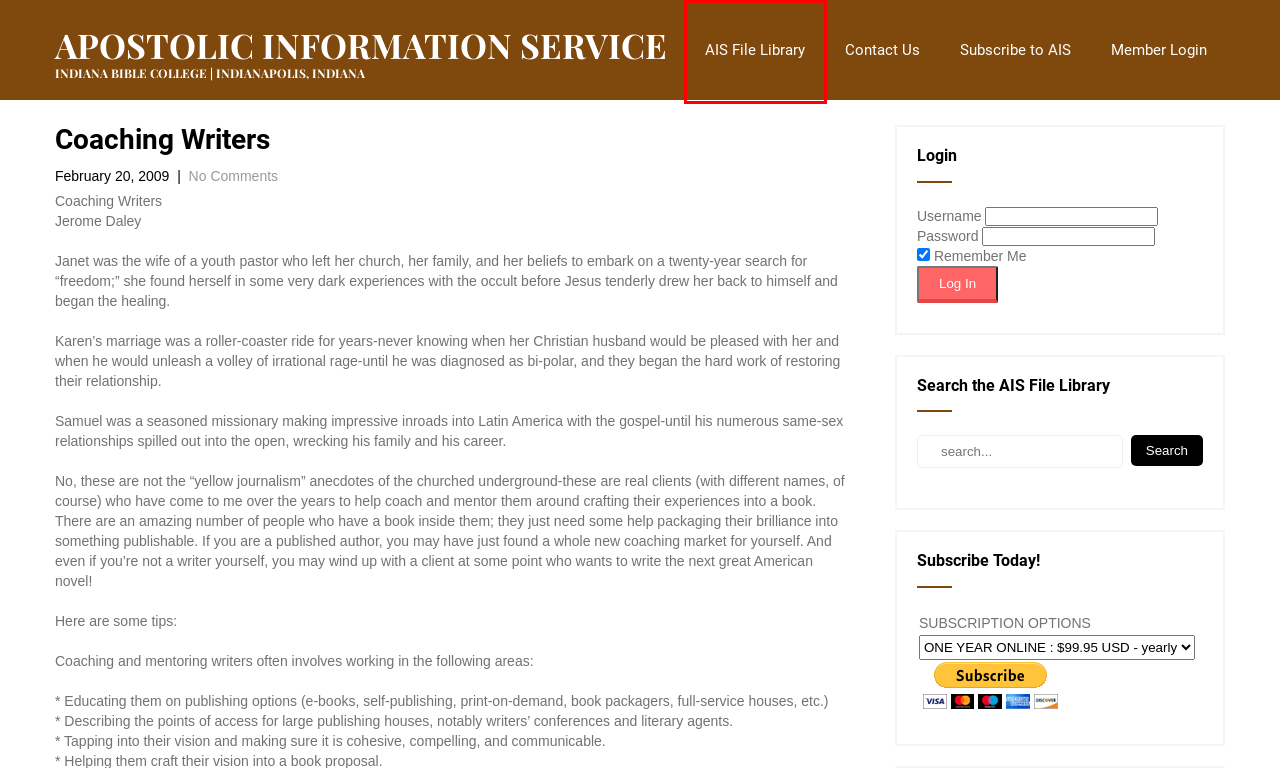Review the screenshot of a webpage that includes a red bounding box. Choose the webpage description that best matches the new webpage displayed after clicking the element within the bounding box. Here are the candidates:
A. Subscribe to AIS – APOSTOLIC INFORMATION SERVICE
B. Asking without Apology – APOSTOLIC INFORMATION SERVICE
C. Member Login – APOSTOLIC INFORMATION SERVICE
D. AIS File Library – Church Management – APOSTOLIC INFORMATION SERVICE
E. AIS File Library – APOSTOLIC INFORMATION SERVICE
F. APOSTOLIC INFORMATION SERVICE – INDIANA BIBLE COLLEGE | INDIANAPOLIS, INDIANA
G. Contact Us – APOSTOLIC INFORMATION SERVICE
H. Leadership Training – APOSTOLIC INFORMATION SERVICE

E